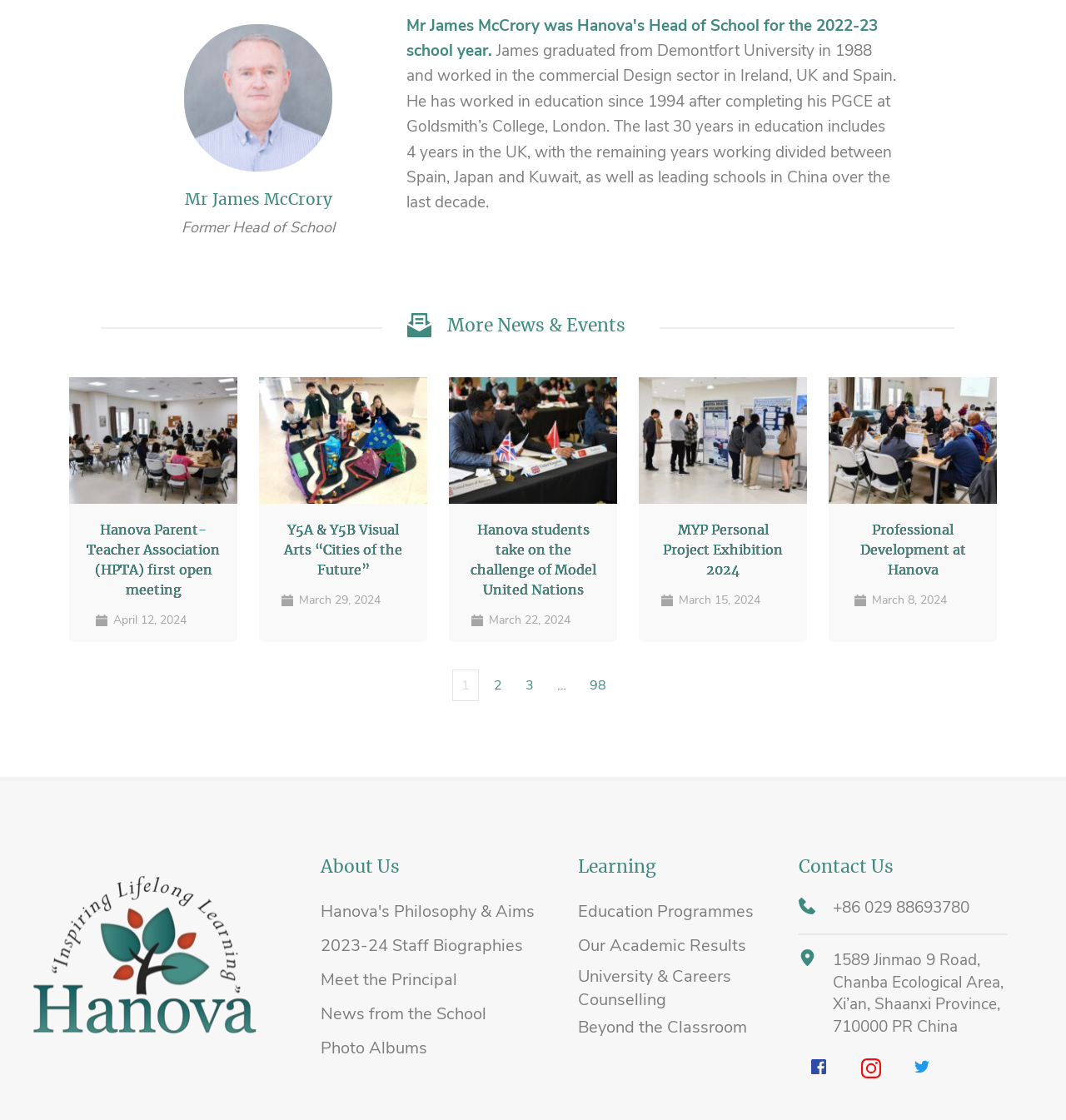Determine the bounding box for the HTML element described here: "Meet the Principal". The coordinates should be given as [left, top, right, bottom] with each number being a float between 0 and 1.

[0.301, 0.865, 0.429, 0.885]